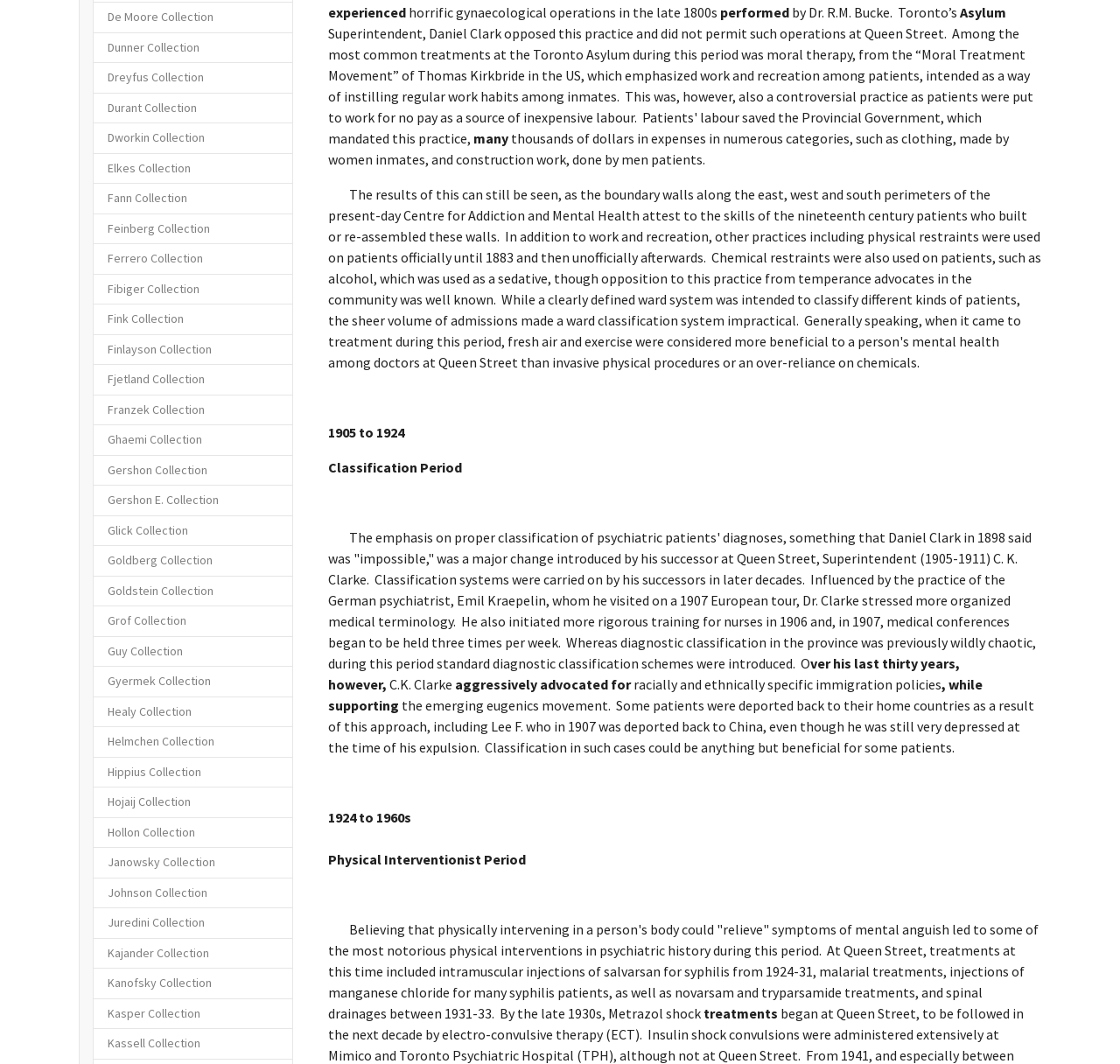Determine the bounding box of the UI element mentioned here: "Fibiger Collection". The coordinates must be in the format [left, top, right, bottom] with values ranging from 0 to 1.

[0.083, 0.257, 0.262, 0.286]